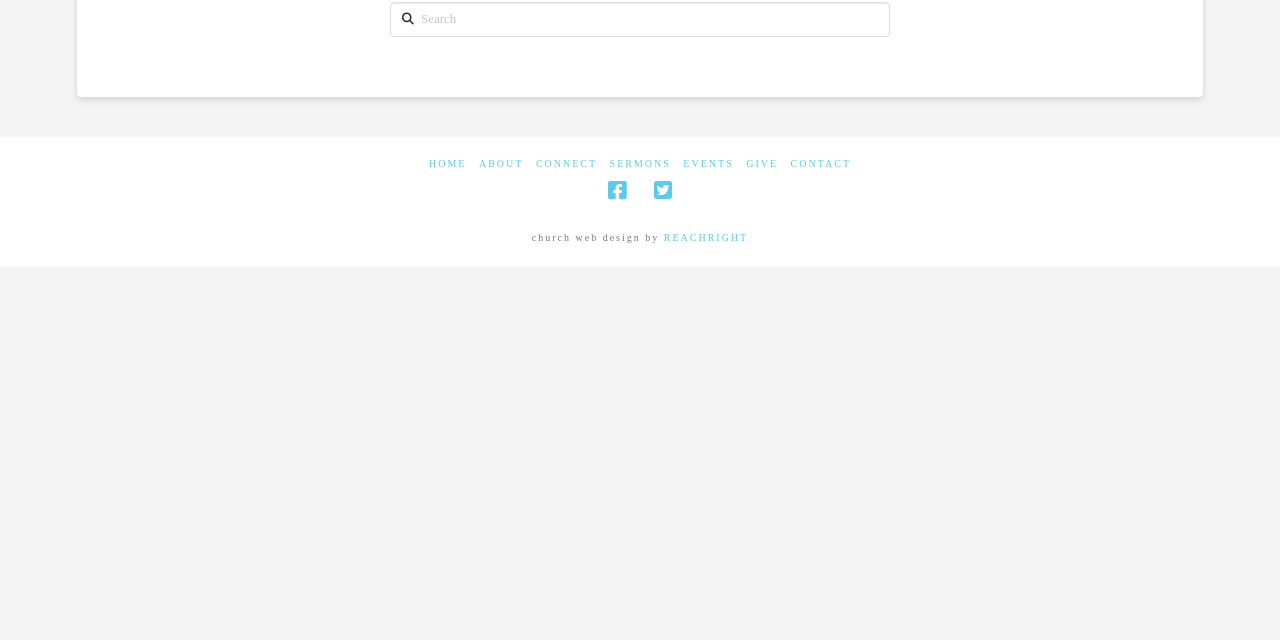Determine the bounding box of the UI element mentioned here: "Sermons". The coordinates must be in the format [left, top, right, bottom] with values ranging from 0 to 1.

[0.476, 0.245, 0.524, 0.265]